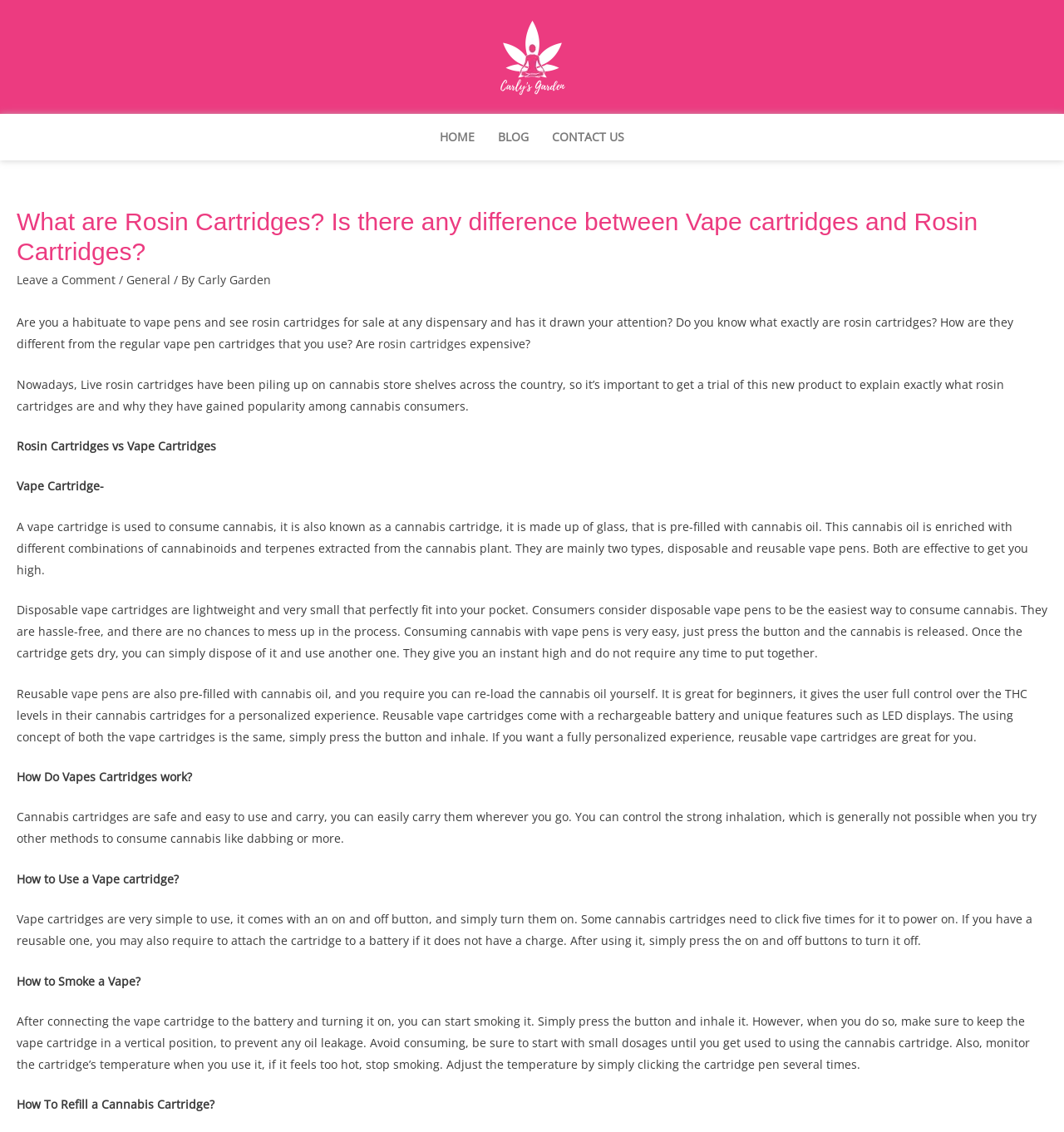Write a detailed summary of the webpage.

The webpage is about Rosin Cartridges and their differences with Vape Cartridges. At the top, there is a navigation bar with three links: "HOME", "BLOG", and "CONTACT US". Below the navigation bar, there is a header section with a title "What are Rosin Cartridges? Is there any difference between Vape cartridges and Rosin Cartridges?" and a link to "Leave a Comment". 

The main content of the webpage is divided into several sections. The first section introduces the topic of Rosin Cartridges, asking questions about their differences with Vape Cartridges and their popularity among cannabis consumers. 

The next section is titled "Rosin Cartridges vs Vape Cartridges" and provides a detailed explanation of Vape Cartridges, including their composition, types (disposable and reusable), and how they work. 

Following this section, there are several subheadings, including "How Do Vapes Cartridges work?", "How to Use a Vape cartridge?", "How to Smoke a Vape?", and "How To Refill a Cannabis Cartridge?", each providing detailed information about Vape Cartridges. 

Throughout the webpage, there are several links to related topics, such as "rosin cartridges" and "vape pens". There is also an image of "Carly's Garden" at the top right corner of the webpage, which is also a link to the website.